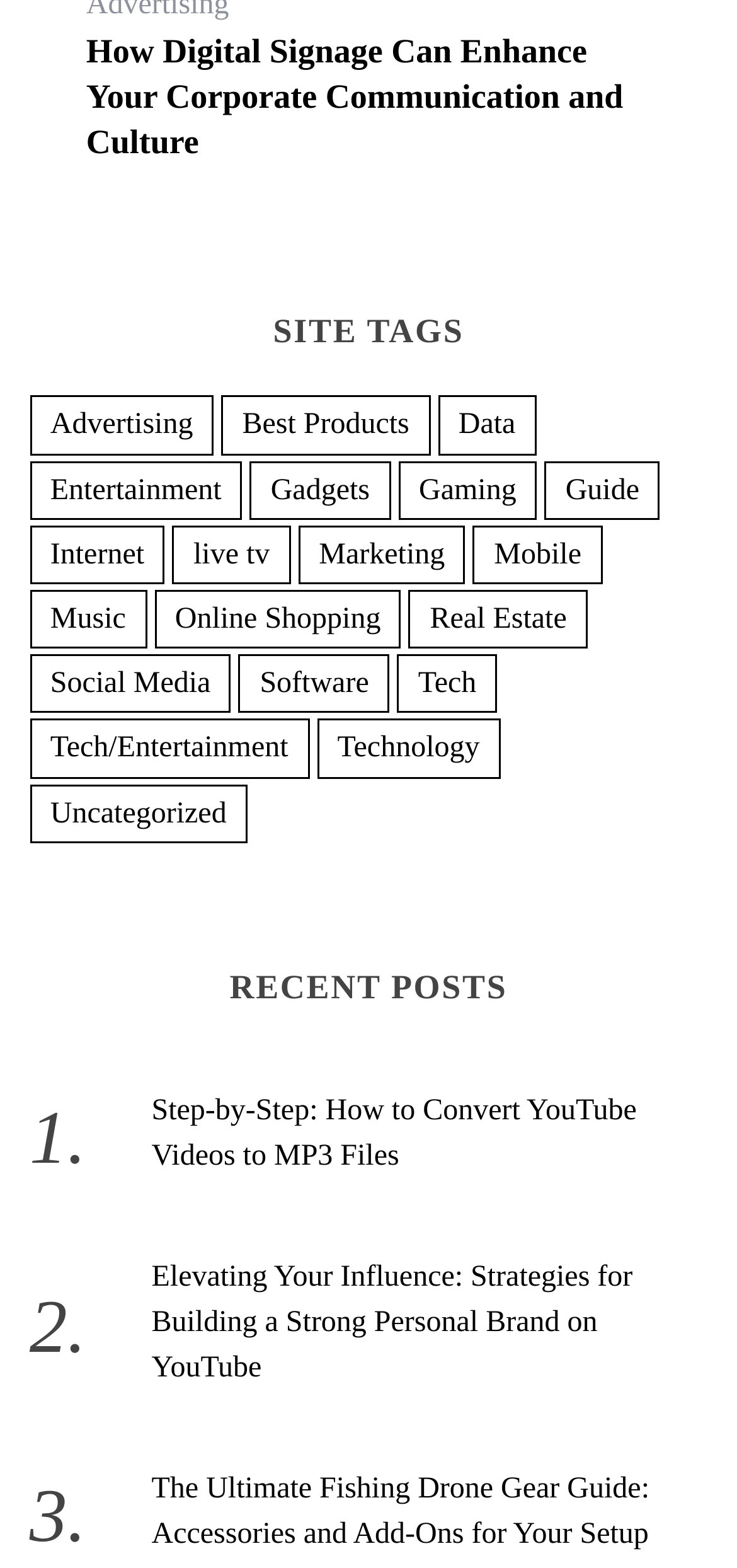Show the bounding box coordinates of the region that should be clicked to follow the instruction: "Click on 'How Digital Signage Can Enhance Your Corporate Communication and Culture'."

[0.117, 0.019, 0.883, 0.105]